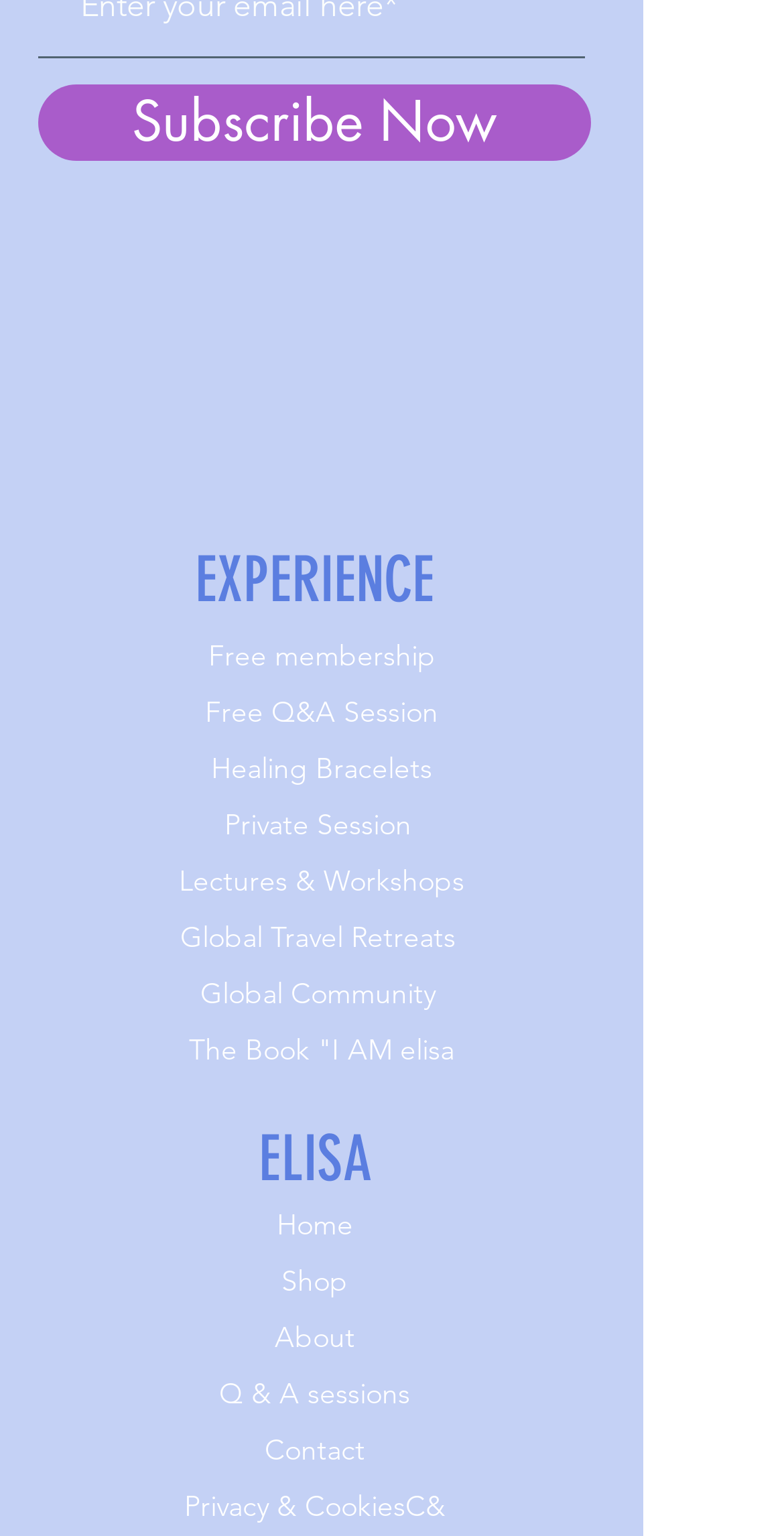Please identify the bounding box coordinates of the region to click in order to complete the given instruction: "See all posts". The coordinates should be four float numbers between 0 and 1, i.e., [left, top, right, bottom].

None